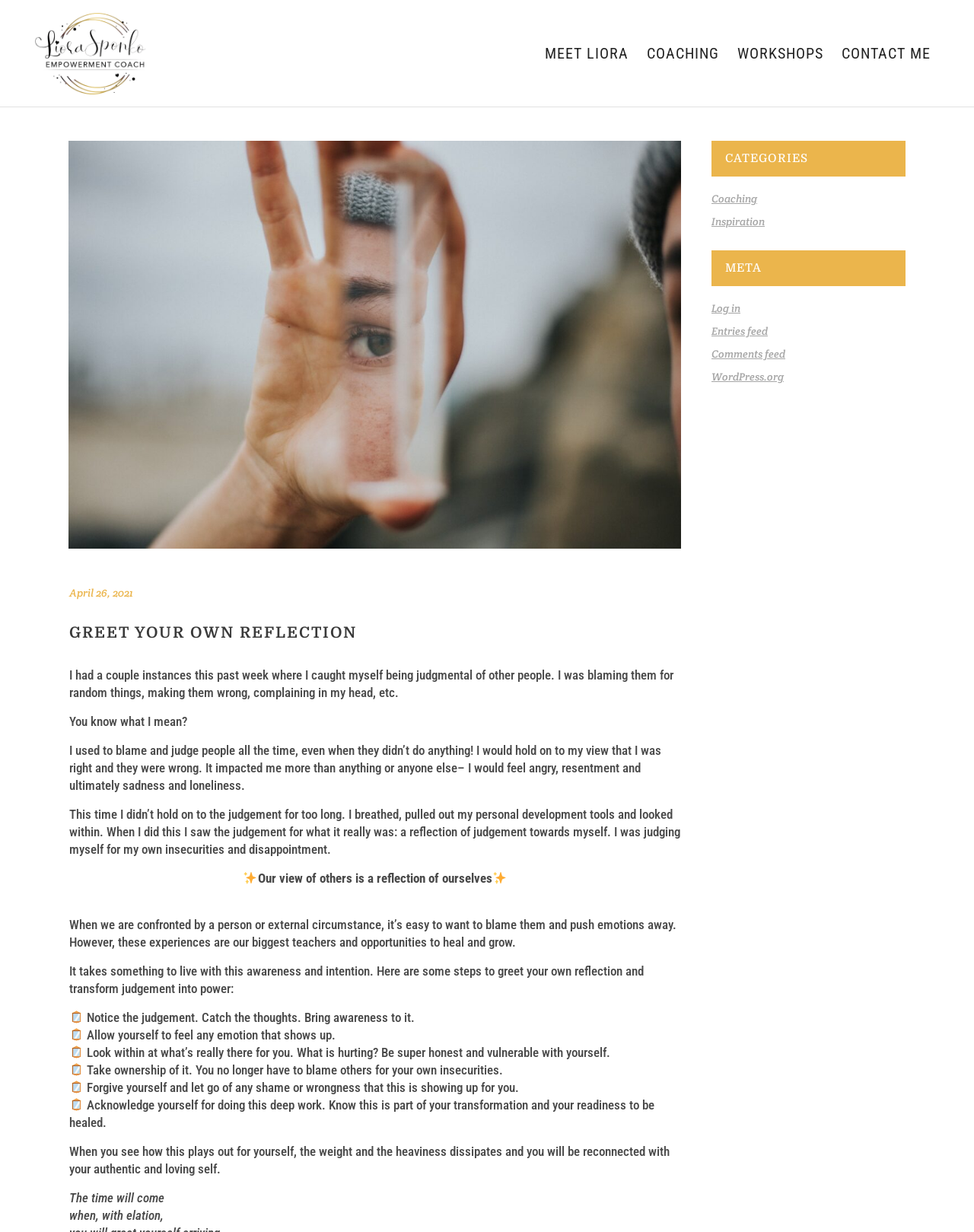Please analyze the image and give a detailed answer to the question:
How many links are there in the main navigation menu?

The main navigation menu is located at the top of the webpage, and it contains four links: 'MEET LIORA', 'COACHING', 'WORKSHOPS', and 'CONTACT ME'.